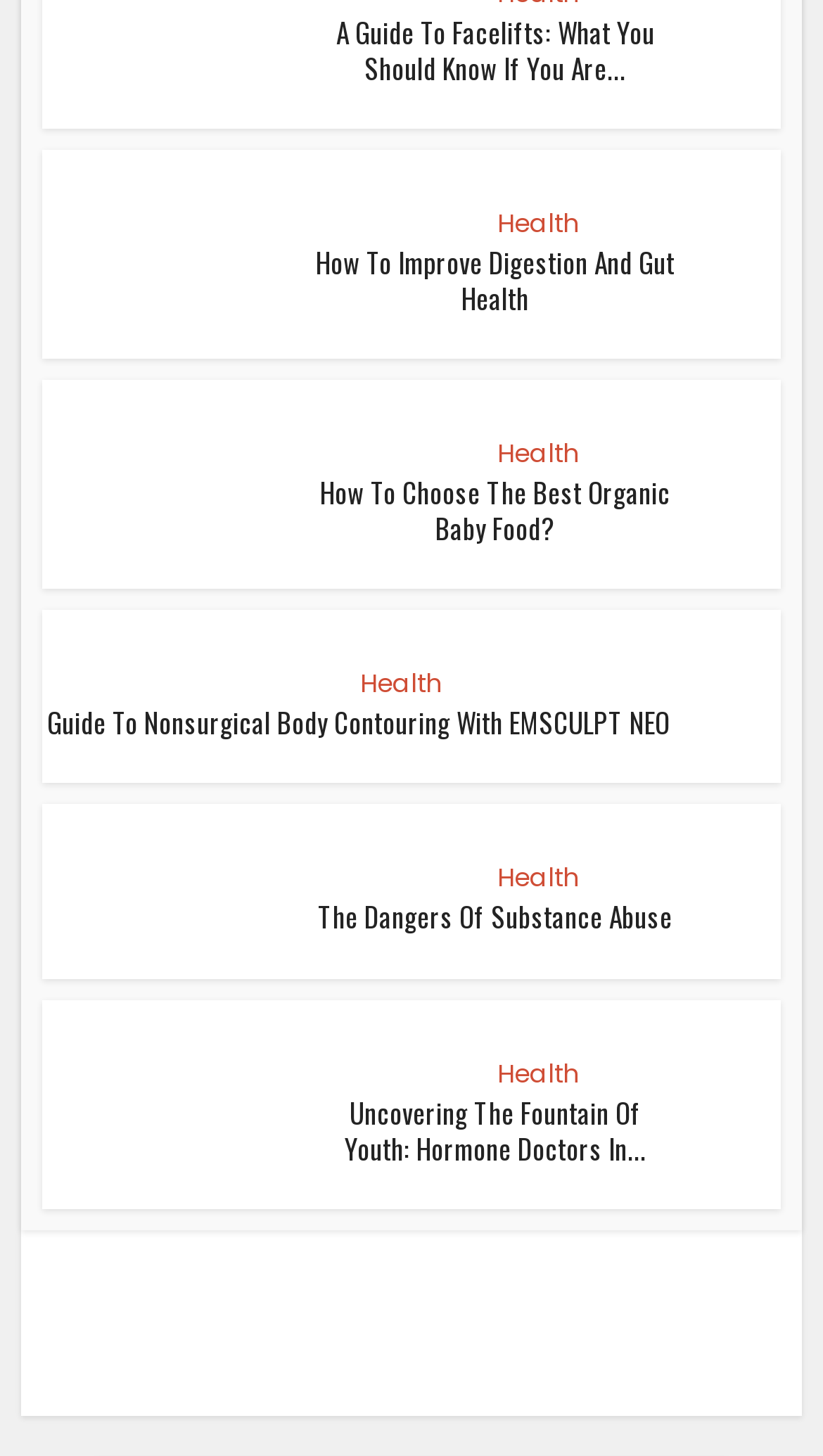Please examine the image and provide a detailed answer to the question: What is the main topic of the first article?

The first article has a heading 'A Guide To Facelifts: What You Should Know If You Are...' and a link with the same text, indicating that the main topic of the article is facelifts.